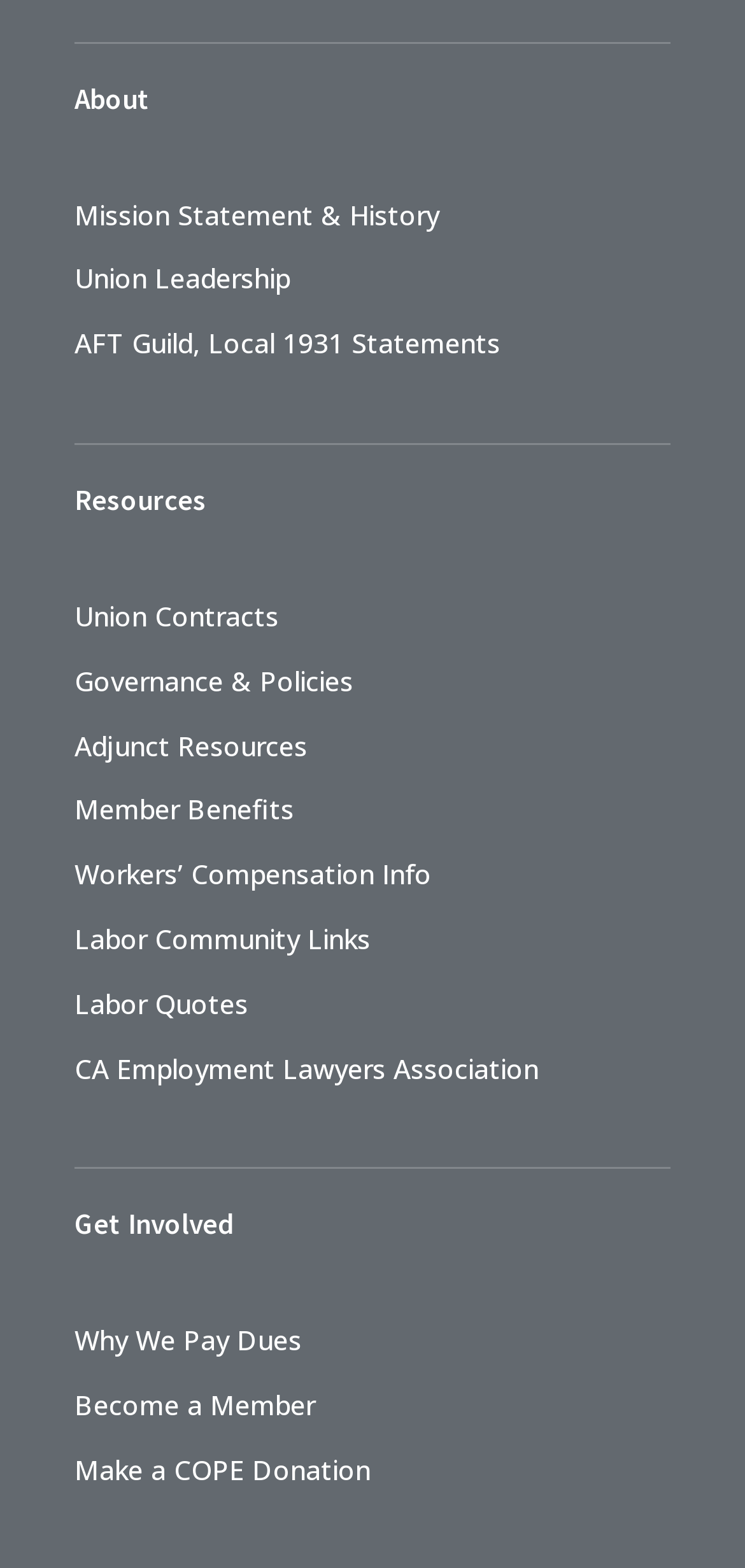Provide a one-word or short-phrase answer to the question:
What is the purpose of the 'Workers’ Compensation Info' link?

To provide information on workers' compensation